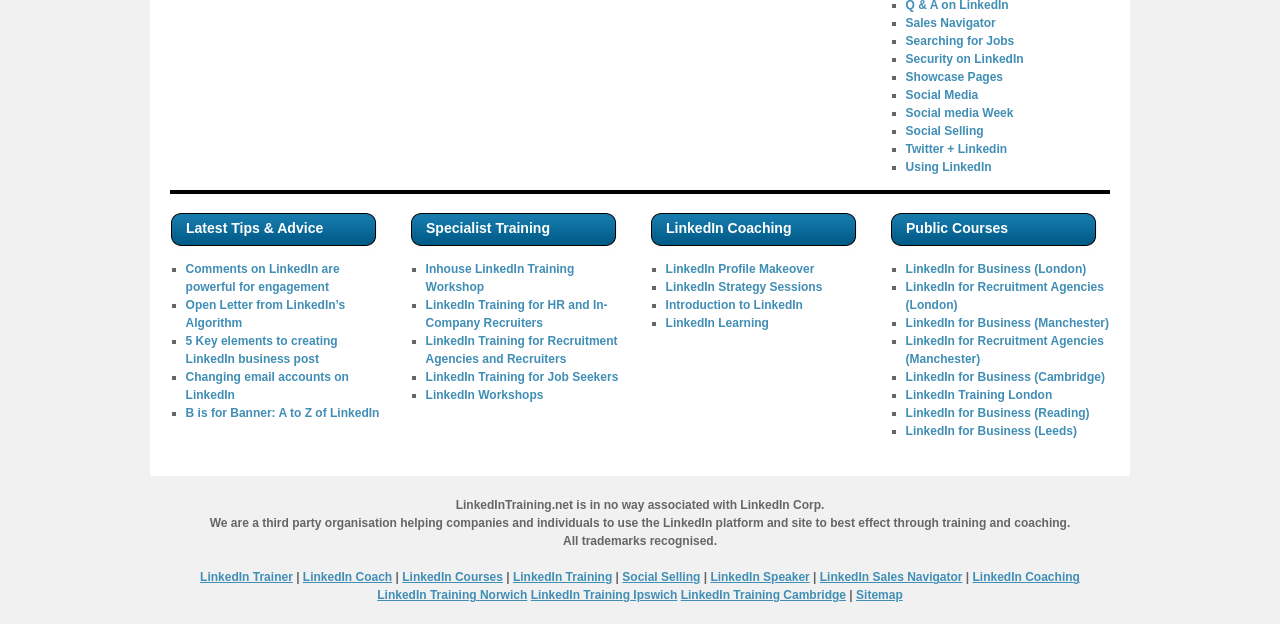Find the bounding box coordinates for the area you need to click to carry out the instruction: "Explore 'LinkedIn for Business (London)'". The coordinates should be four float numbers between 0 and 1, indicated as [left, top, right, bottom].

[0.707, 0.42, 0.849, 0.443]